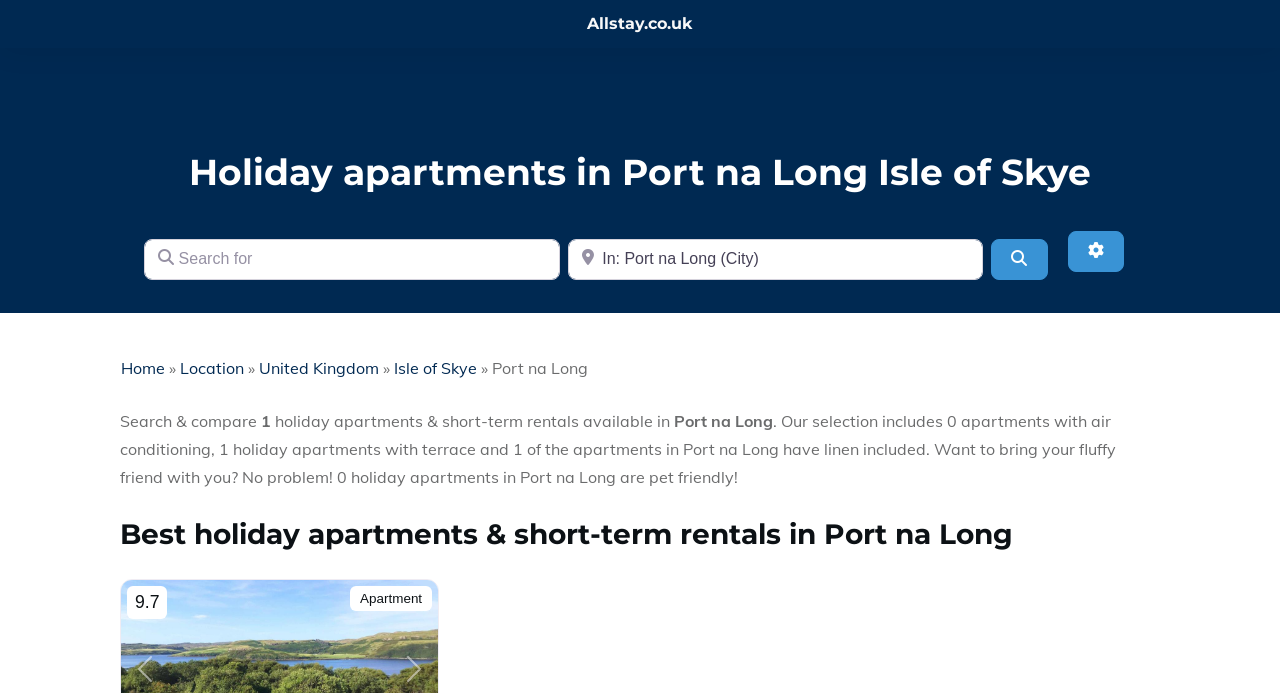Pinpoint the bounding box coordinates of the clickable element to carry out the following instruction: "Go to the Home page."

[0.095, 0.516, 0.129, 0.545]